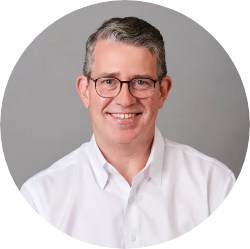What is the man's profession?
Answer the question in a detailed and comprehensive manner.

The caption associates the man with the title 'Managing Partner', indicating his profession or role in the corporate environment.